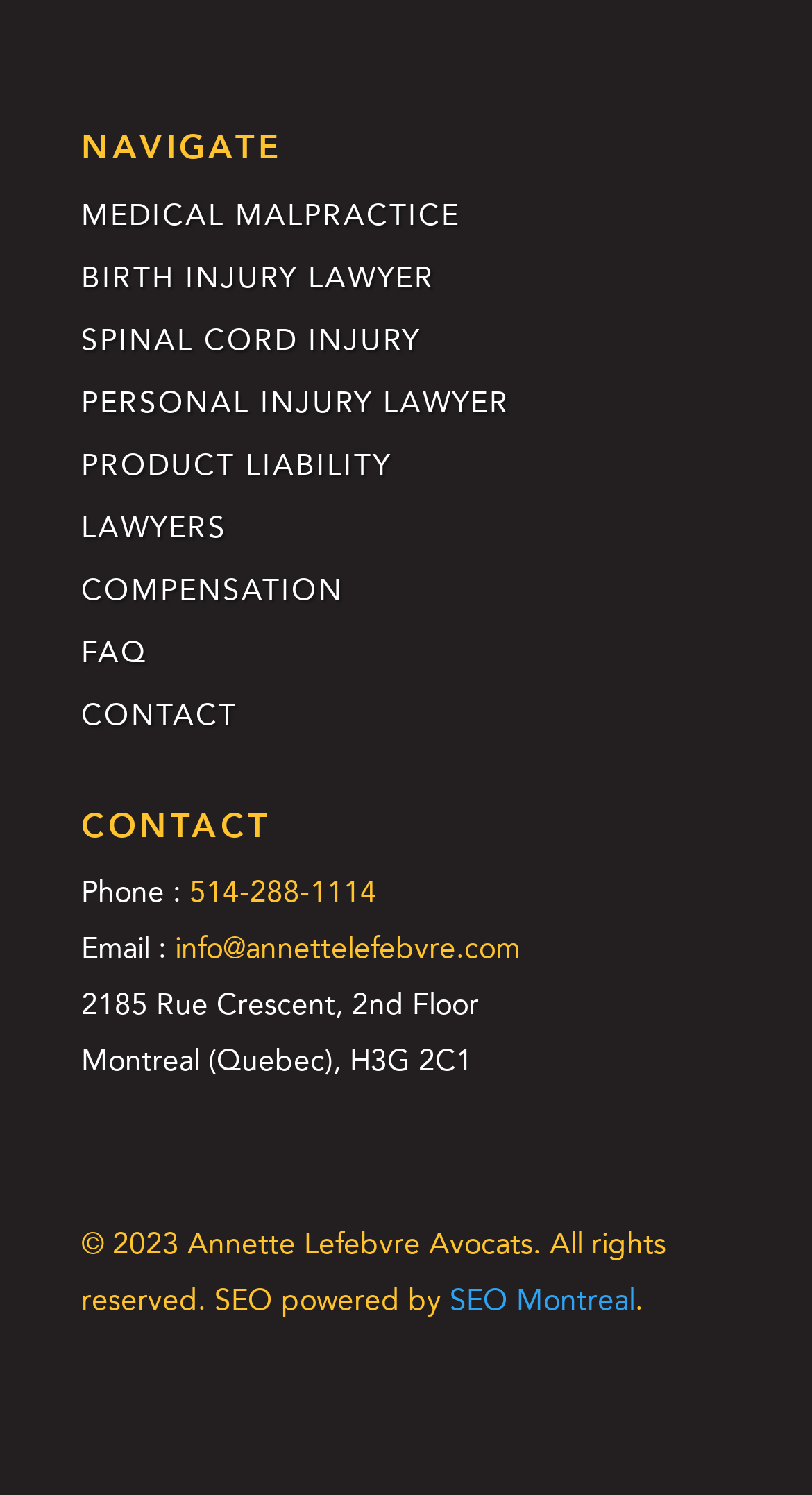Find the bounding box coordinates of the element to click in order to complete the given instruction: "Learn more about PRODUCT LIABILITY."

[0.1, 0.302, 0.9, 0.333]